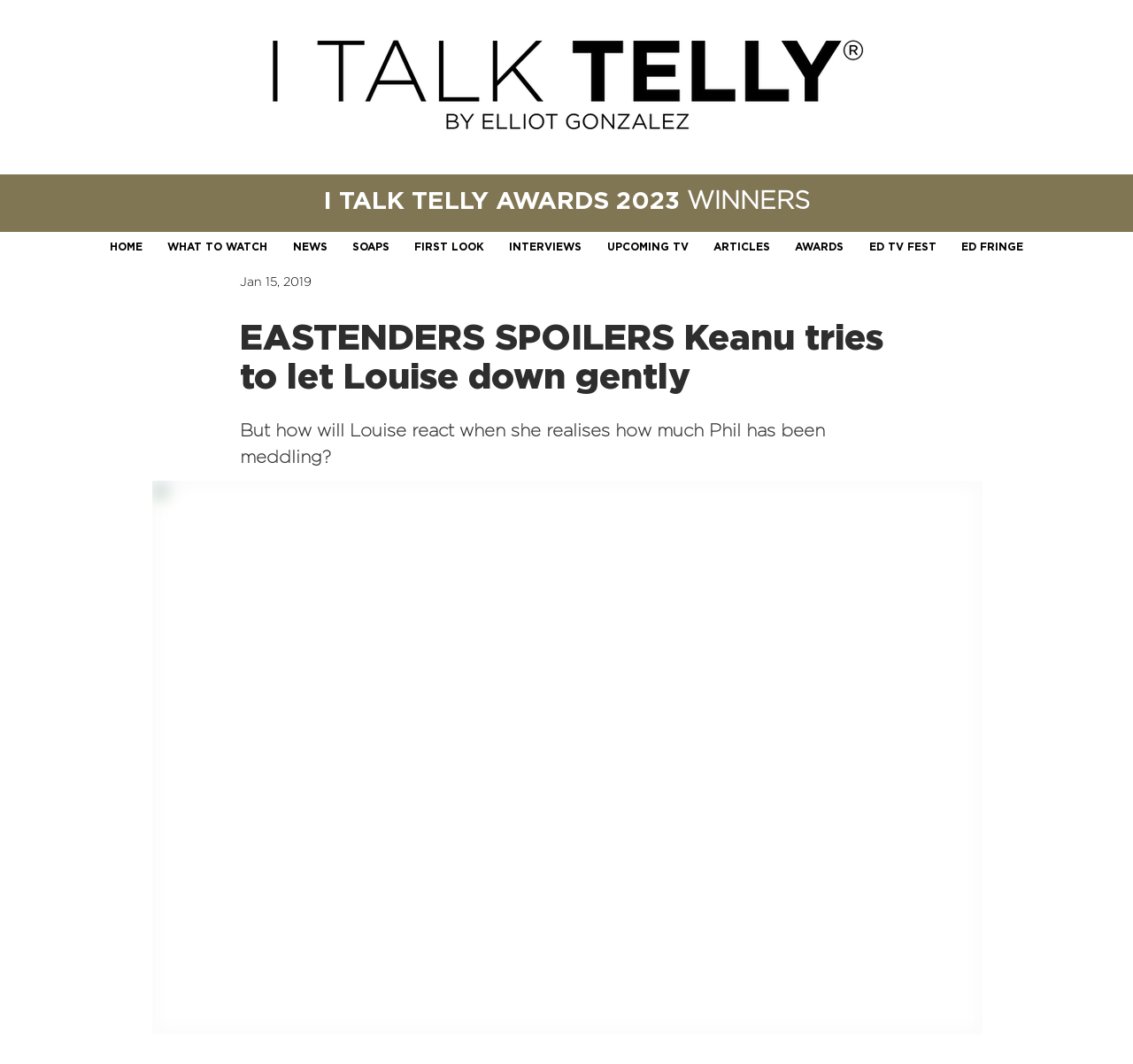Please give the bounding box coordinates of the area that should be clicked to fulfill the following instruction: "Click the 'I TALK TELLY AWARDS 2023 WINNERS' link". The coordinates should be in the format of four float numbers from 0 to 1, i.e., [left, top, right, bottom].

[0.285, 0.176, 0.715, 0.205]